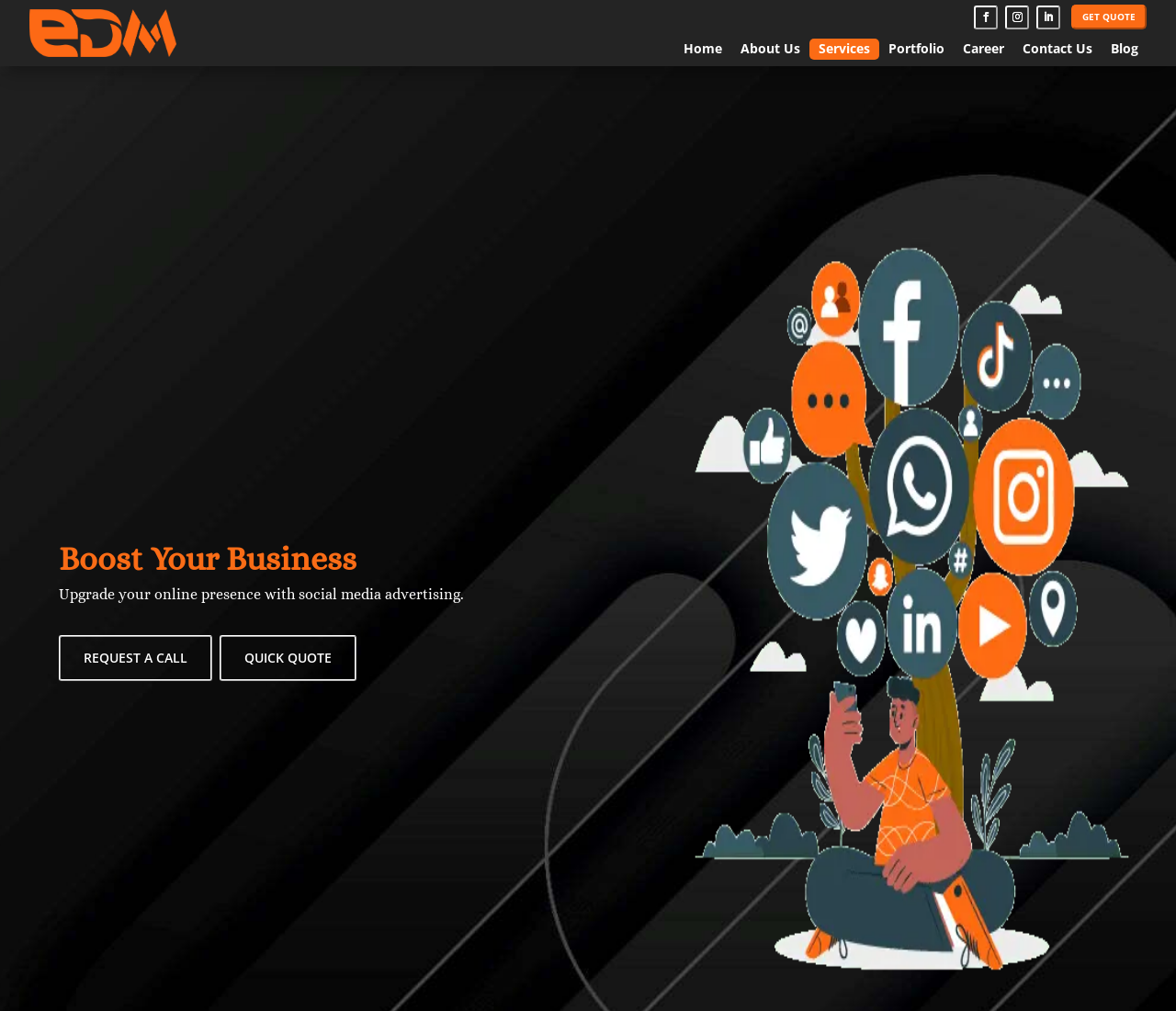Determine the bounding box coordinates of the clickable region to carry out the instruction: "Click the Home link".

[0.573, 0.038, 0.622, 0.059]